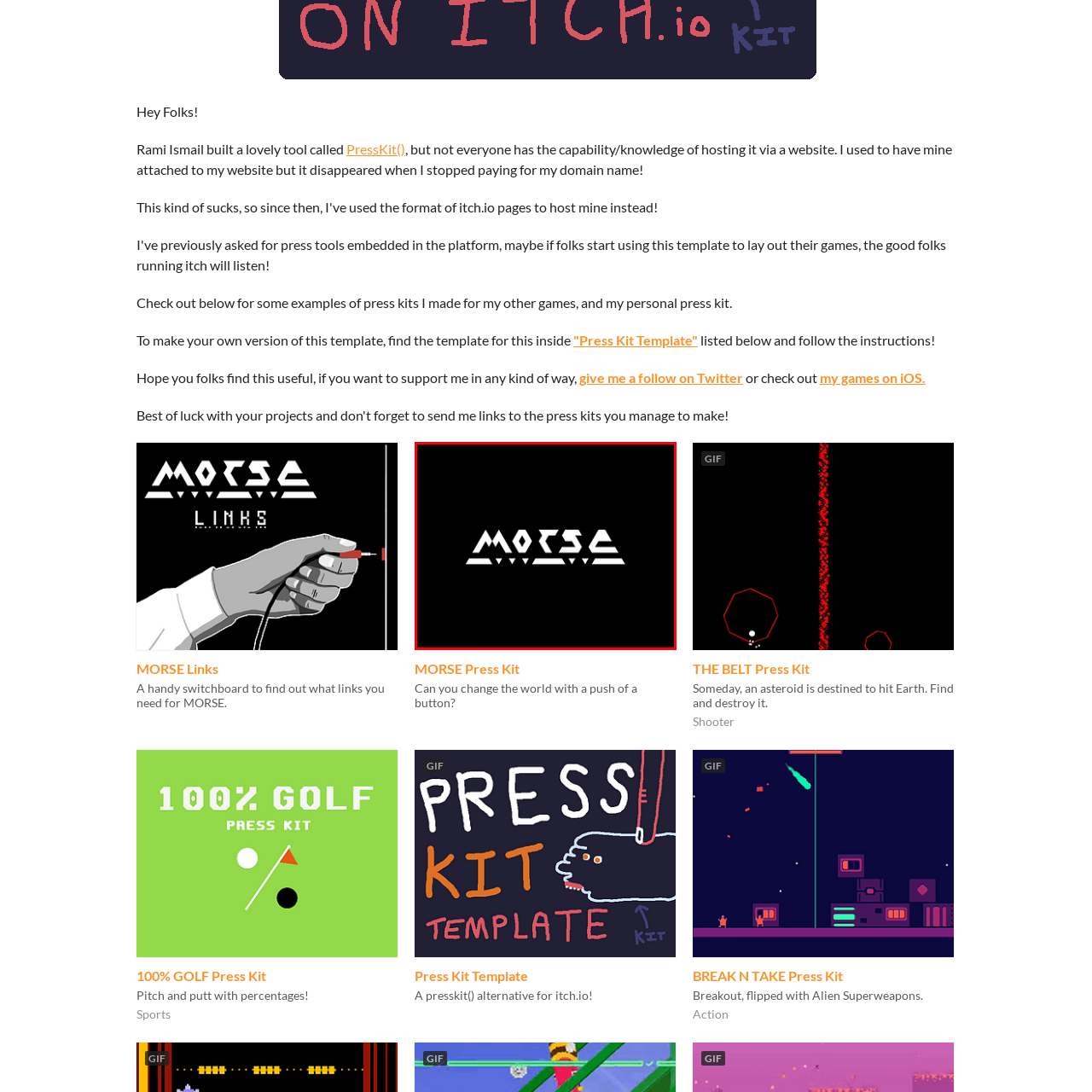Direct your gaze to the image circumscribed by the red boundary and deliver a thorough answer to the following question, drawing from the image's details: 
What is the shape of the lines in the logo?

The logo is designed with a modern, geometric style that incorporates sharp angles and bold lines, adding a dynamic feel that hints at creativity and innovation.